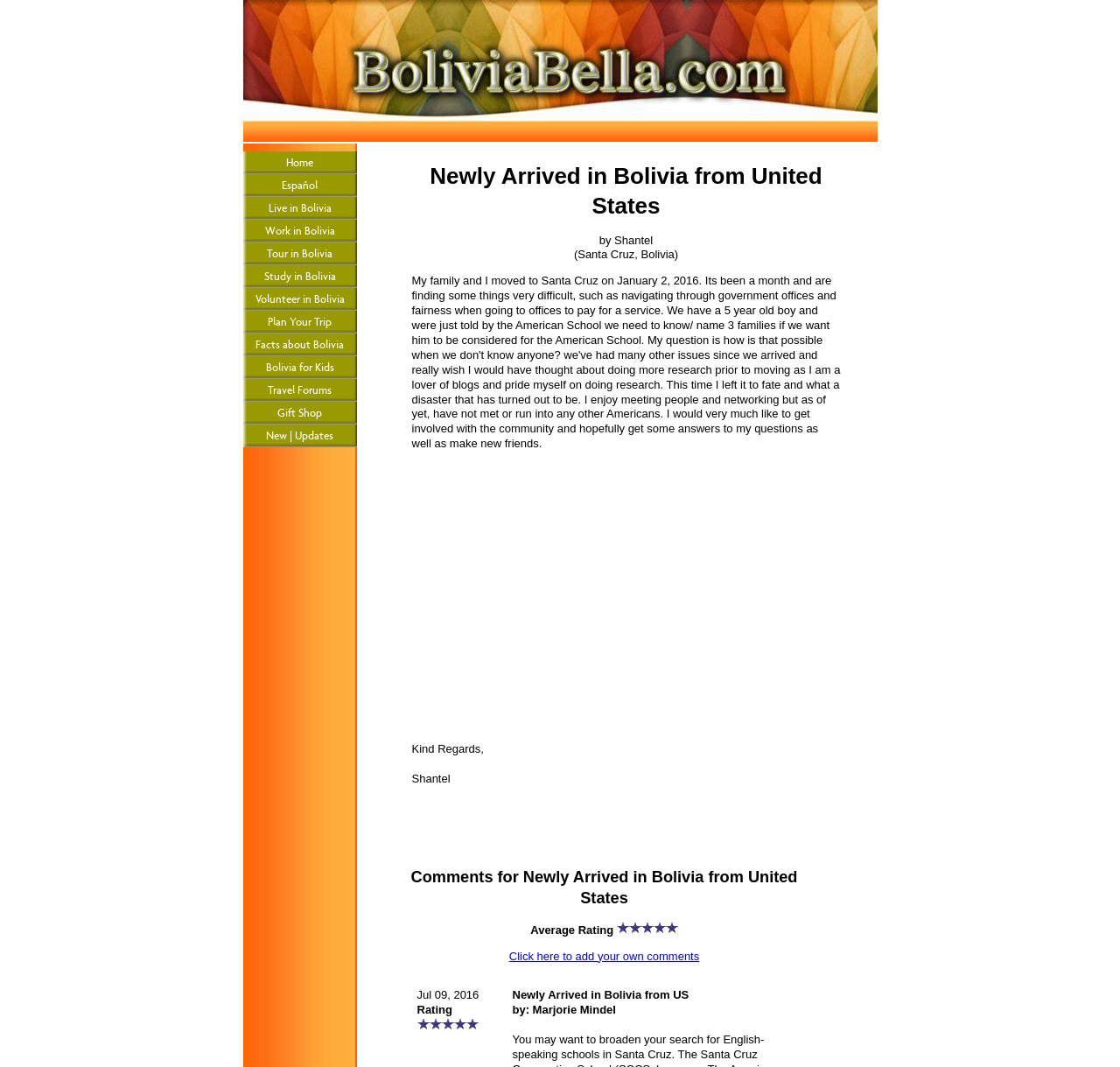Identify the bounding box for the UI element specified in this description: "Home". The coordinates must be four float numbers between 0 and 1, formatted as [left, top, right, bottom].

[0.217, 0.142, 0.318, 0.163]